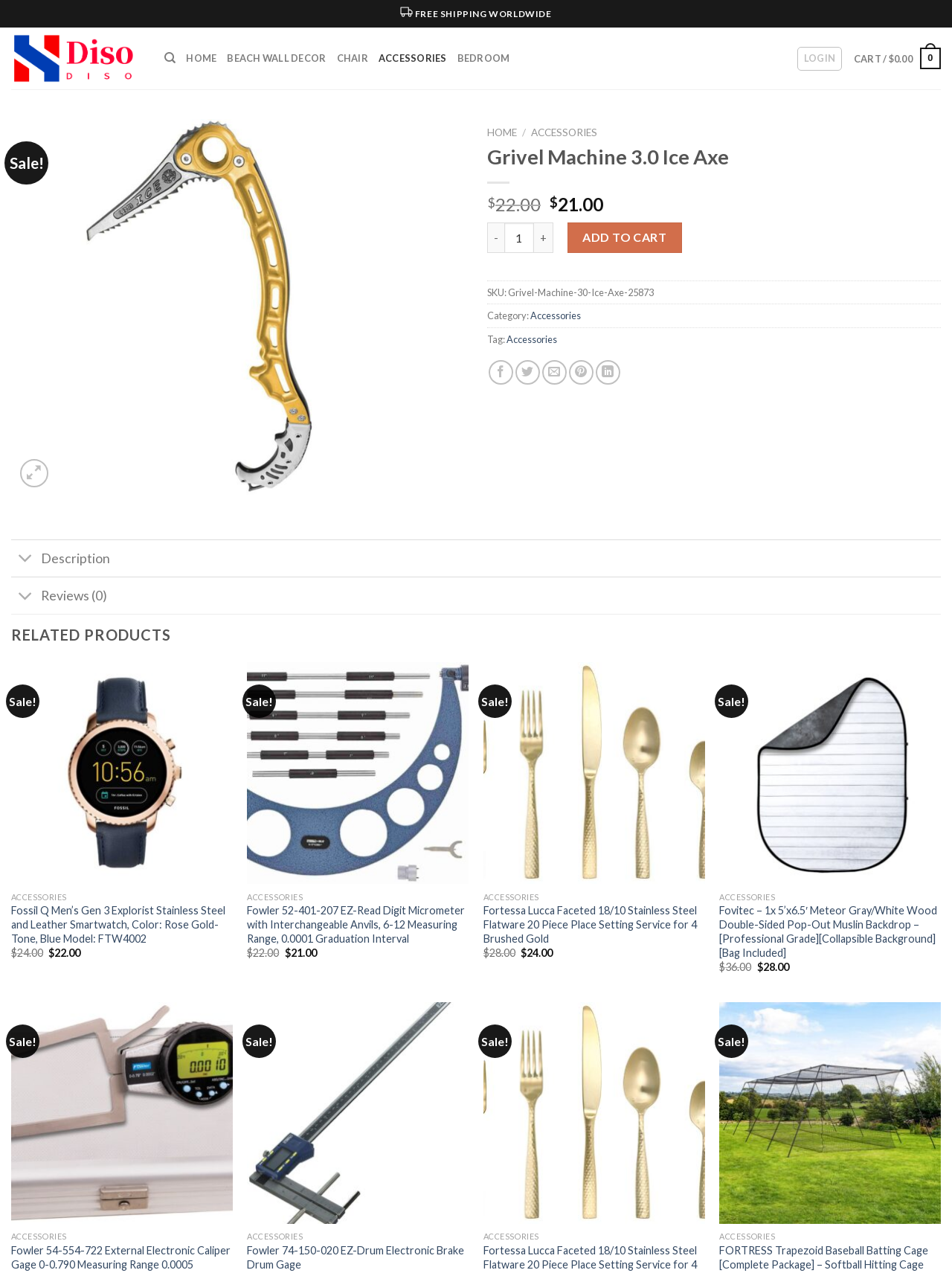Determine the bounding box coordinates for the area that needs to be clicked to fulfill this task: "Click on the 'LOGIN' link". The coordinates must be given as four float numbers between 0 and 1, i.e., [left, top, right, bottom].

[0.837, 0.037, 0.885, 0.055]